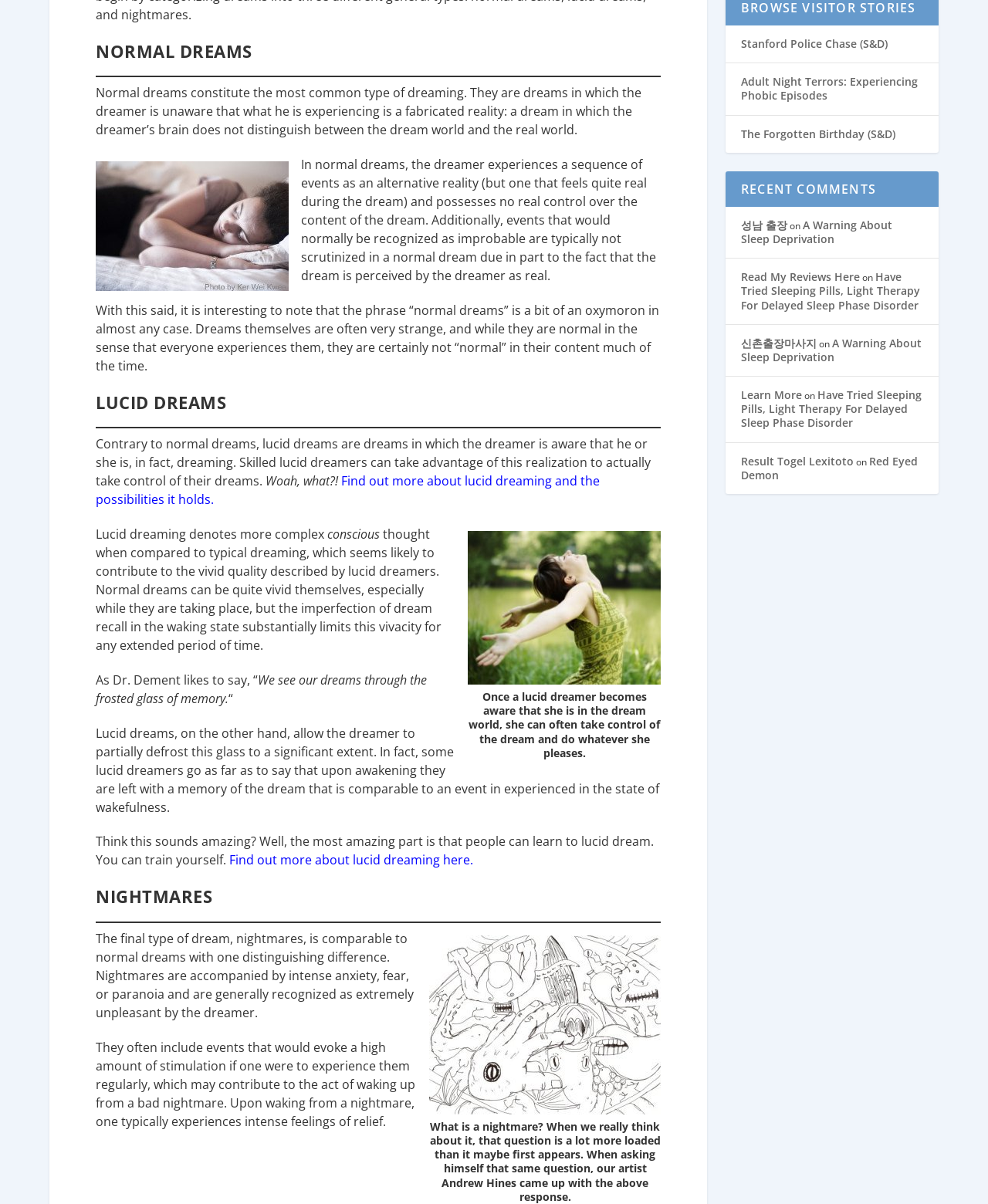Locate and provide the bounding box coordinates for the HTML element that matches this description: "Contact Us".

None